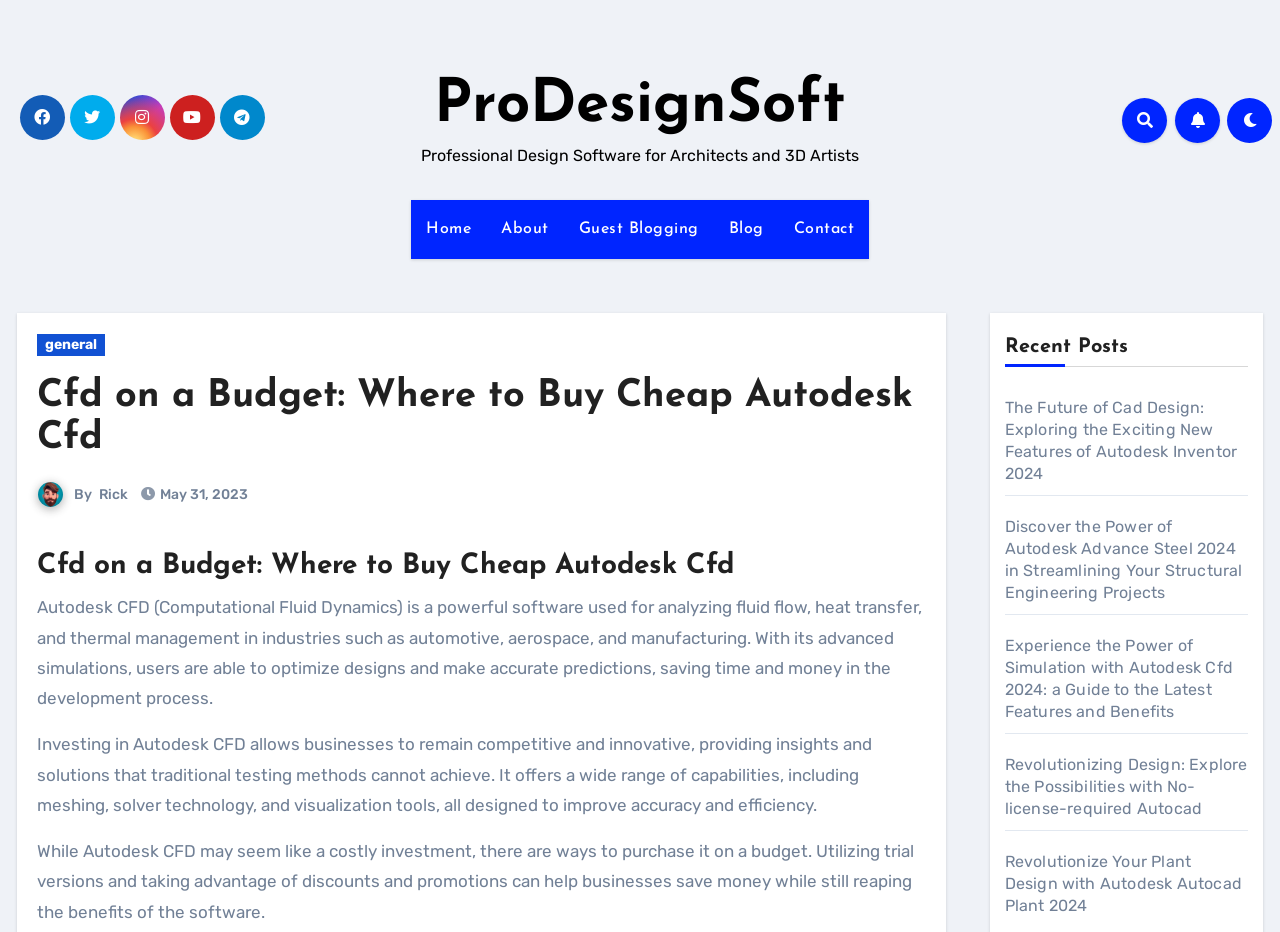What is the purpose of Autodesk CFD?
Using the image, provide a concise answer in one word or a short phrase.

Analyzing fluid flow, heat transfer, and thermal management